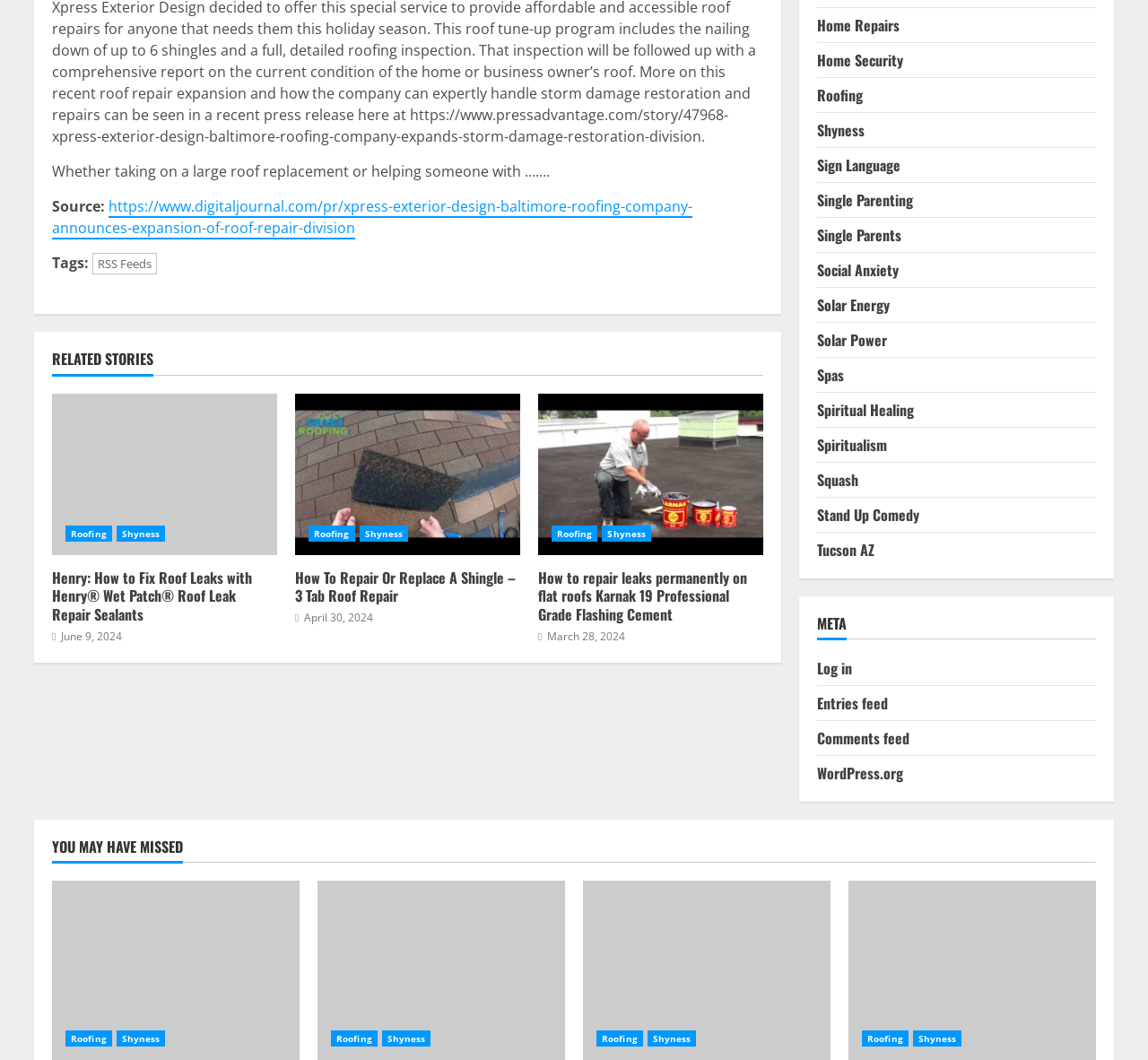Determine the bounding box coordinates of the clickable element to achieve the following action: 'Log in'. Provide the coordinates as four float values between 0 and 1, formatted as [left, top, right, bottom].

[0.712, 0.62, 0.742, 0.641]